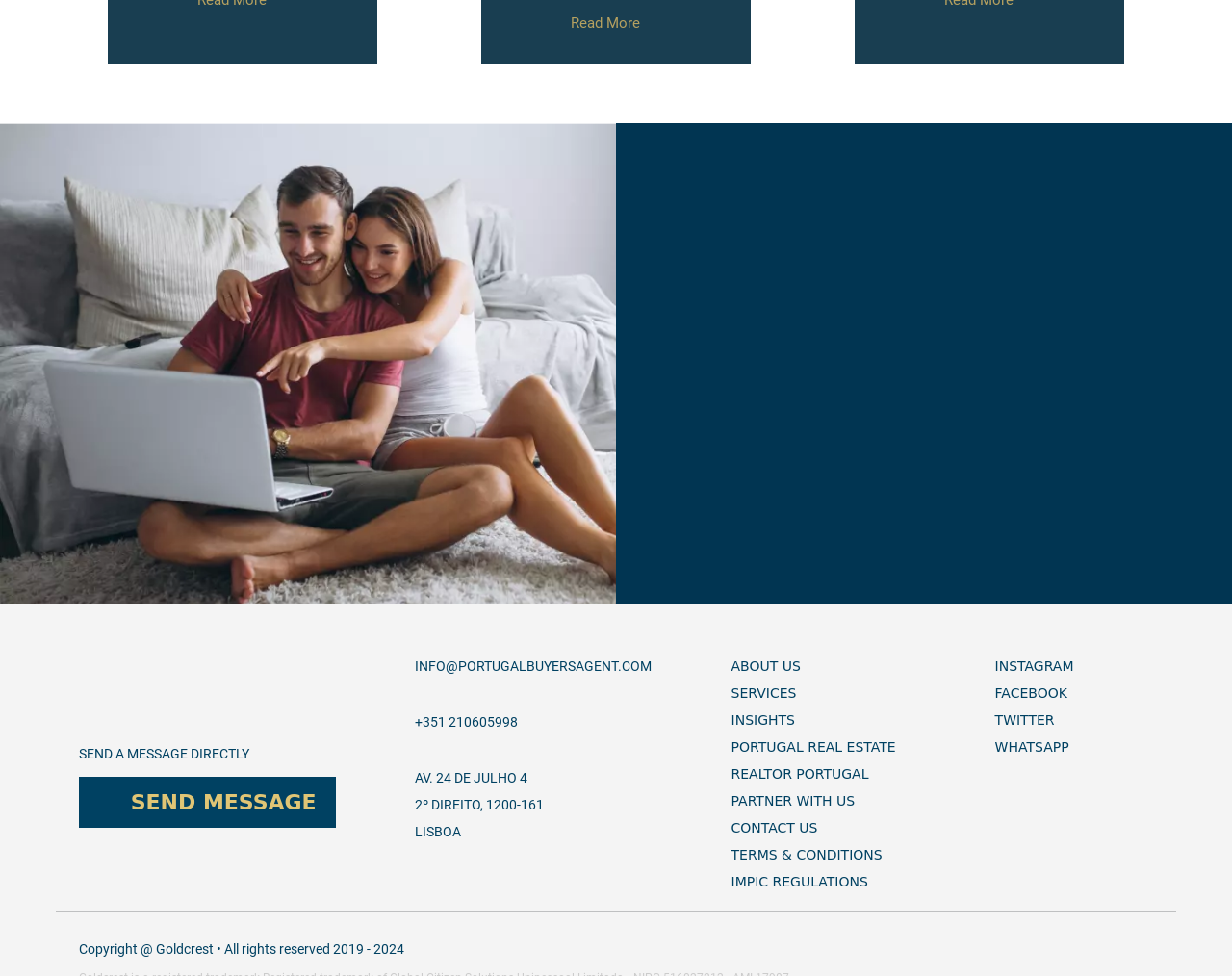Please identify the coordinates of the bounding box that should be clicked to fulfill this instruction: "Visit ABOUT US page".

[0.593, 0.674, 0.65, 0.69]